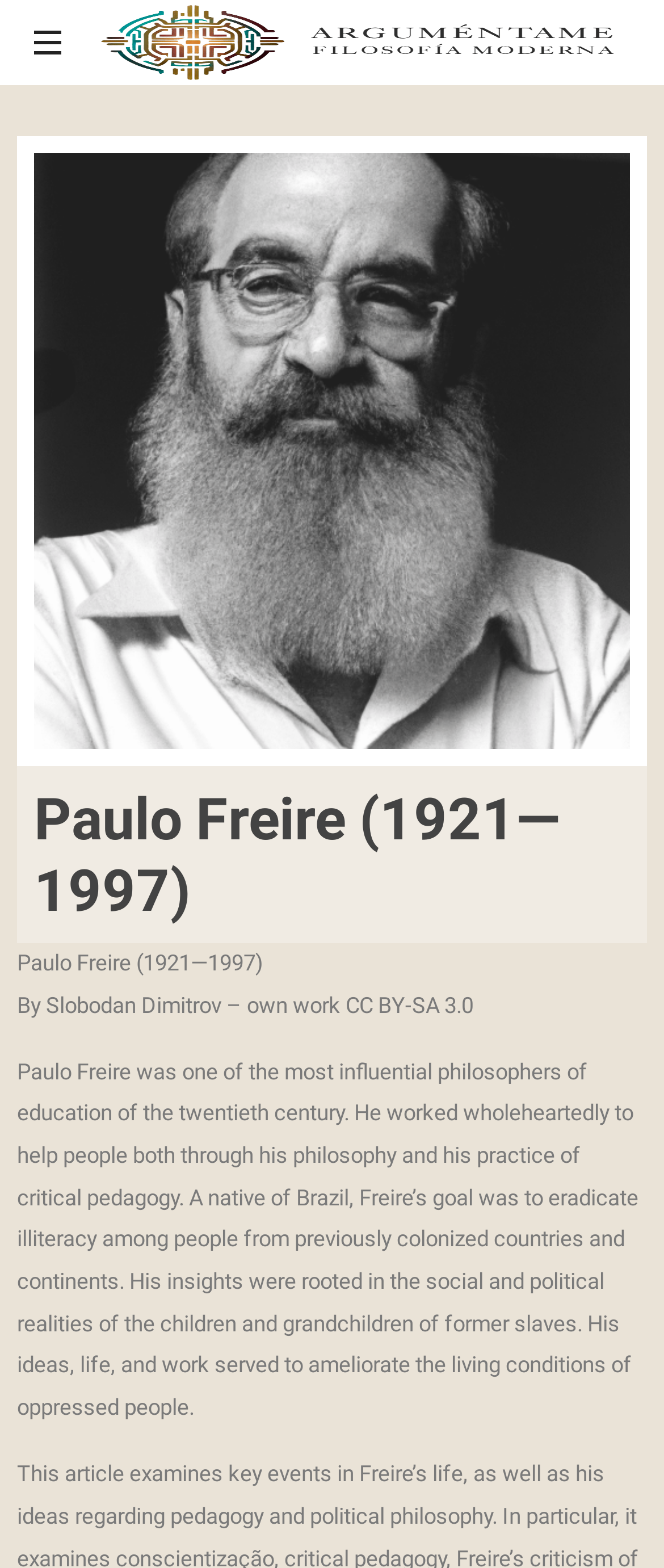Identify and provide the main heading of the webpage.

Filosofía Moderna, Arguméntame